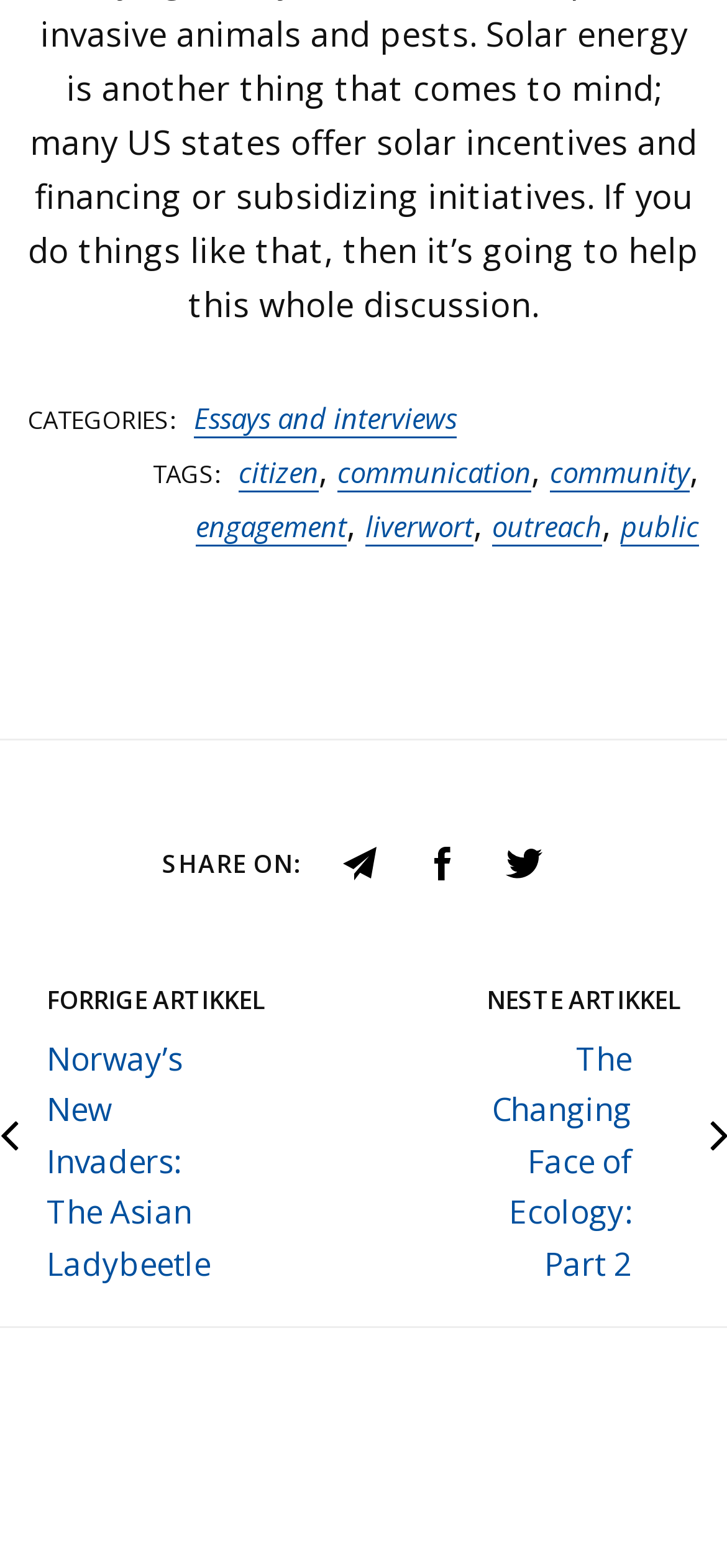Determine the bounding box coordinates of the clickable area required to perform the following instruction: "Click on 'Essays and interviews'". The coordinates should be represented as four float numbers between 0 and 1: [left, top, right, bottom].

[0.267, 0.254, 0.628, 0.279]